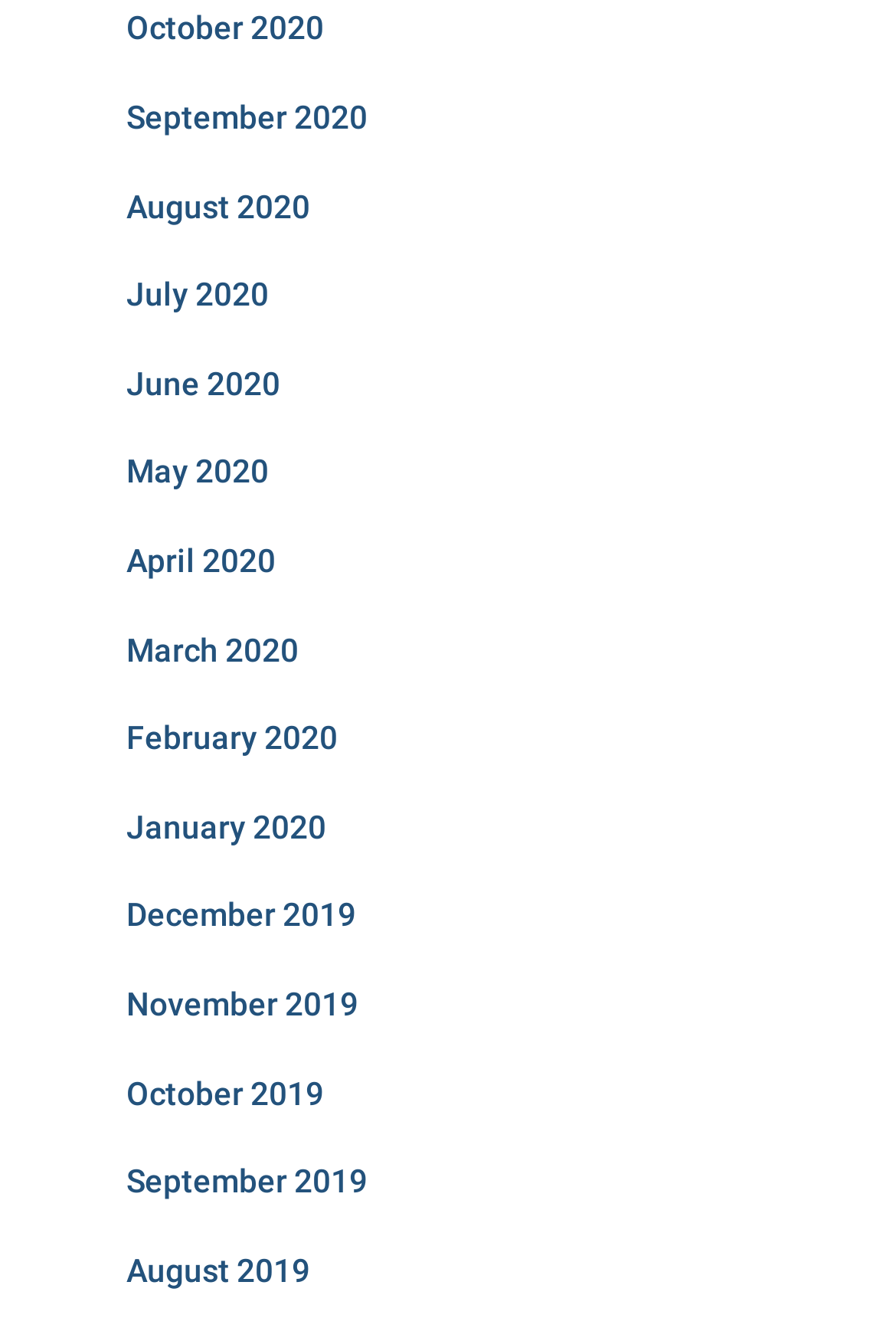Please locate the bounding box coordinates of the element that should be clicked to complete the given instruction: "view October 2020".

[0.141, 0.008, 0.362, 0.035]